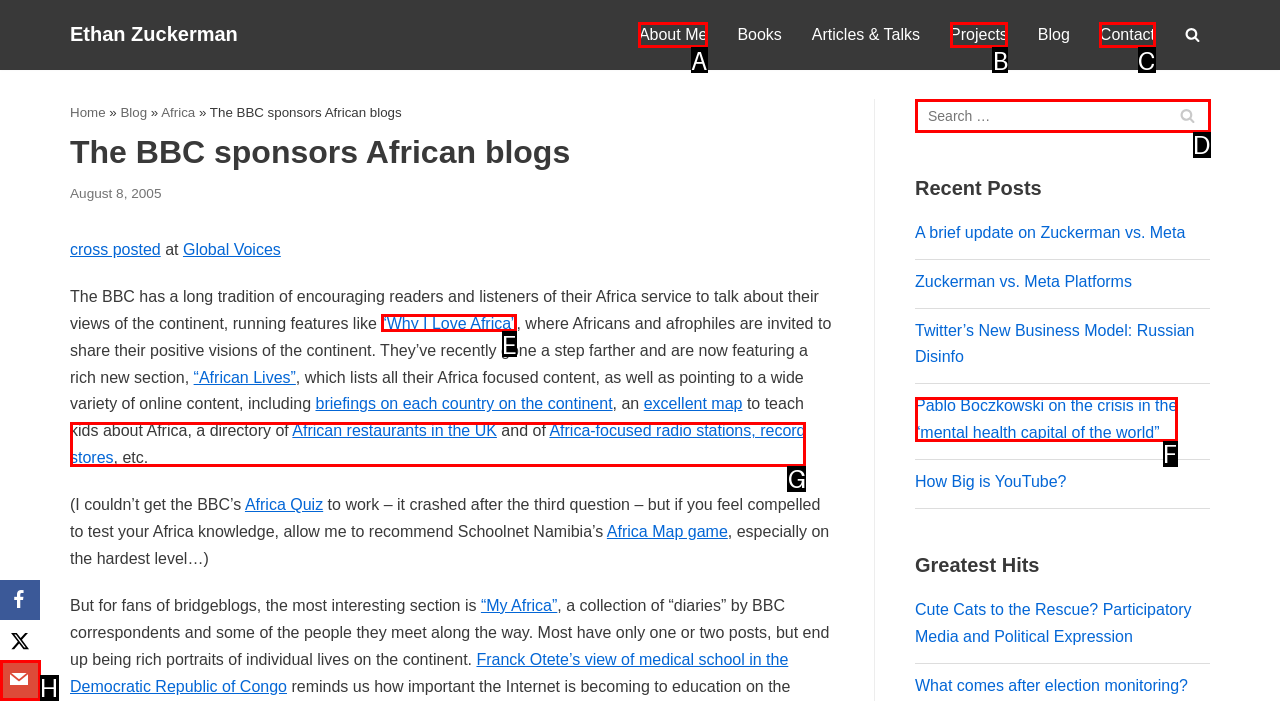Choose the option that aligns with the description: Africa-focused radio stations, record stores
Respond with the letter of the chosen option directly.

G